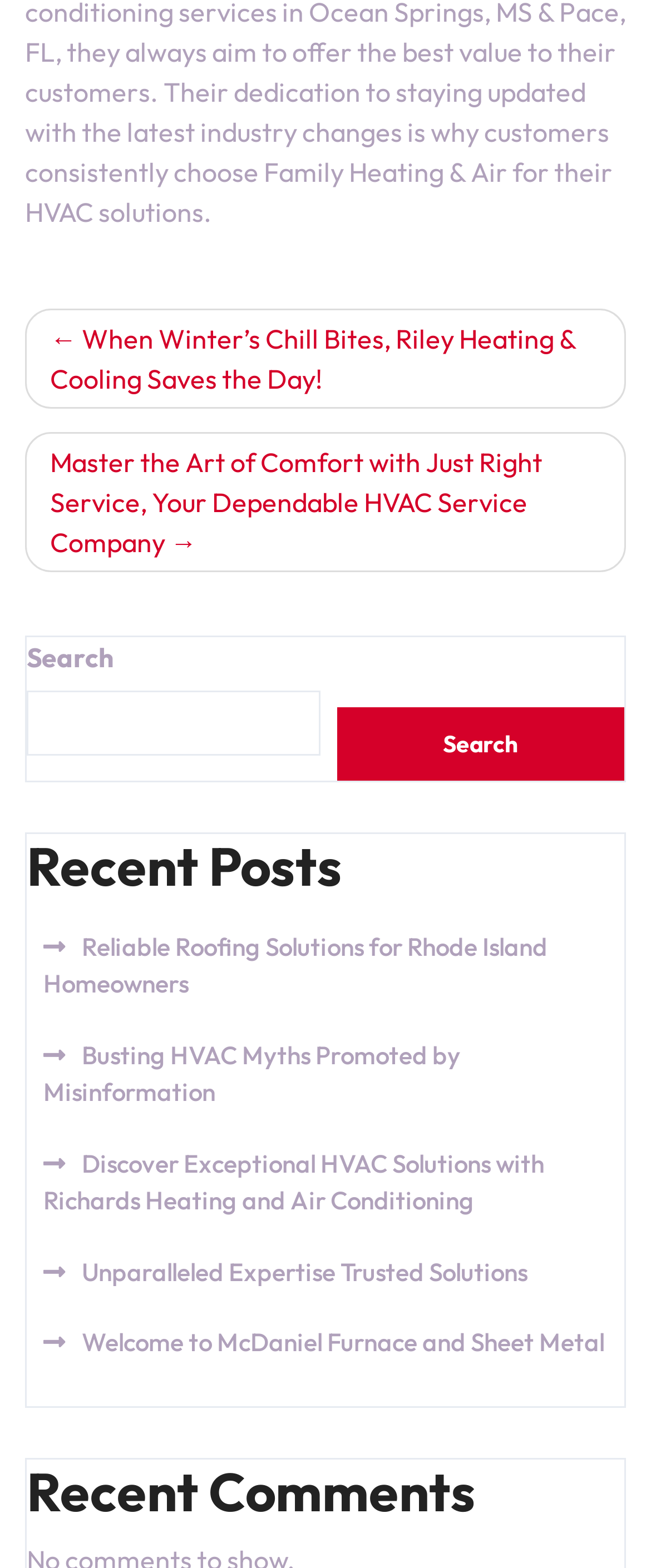Find the bounding box of the UI element described as: "name="EMAIL" placeholder="Email"". The bounding box coordinates should be given as four float values between 0 and 1, i.e., [left, top, right, bottom].

None